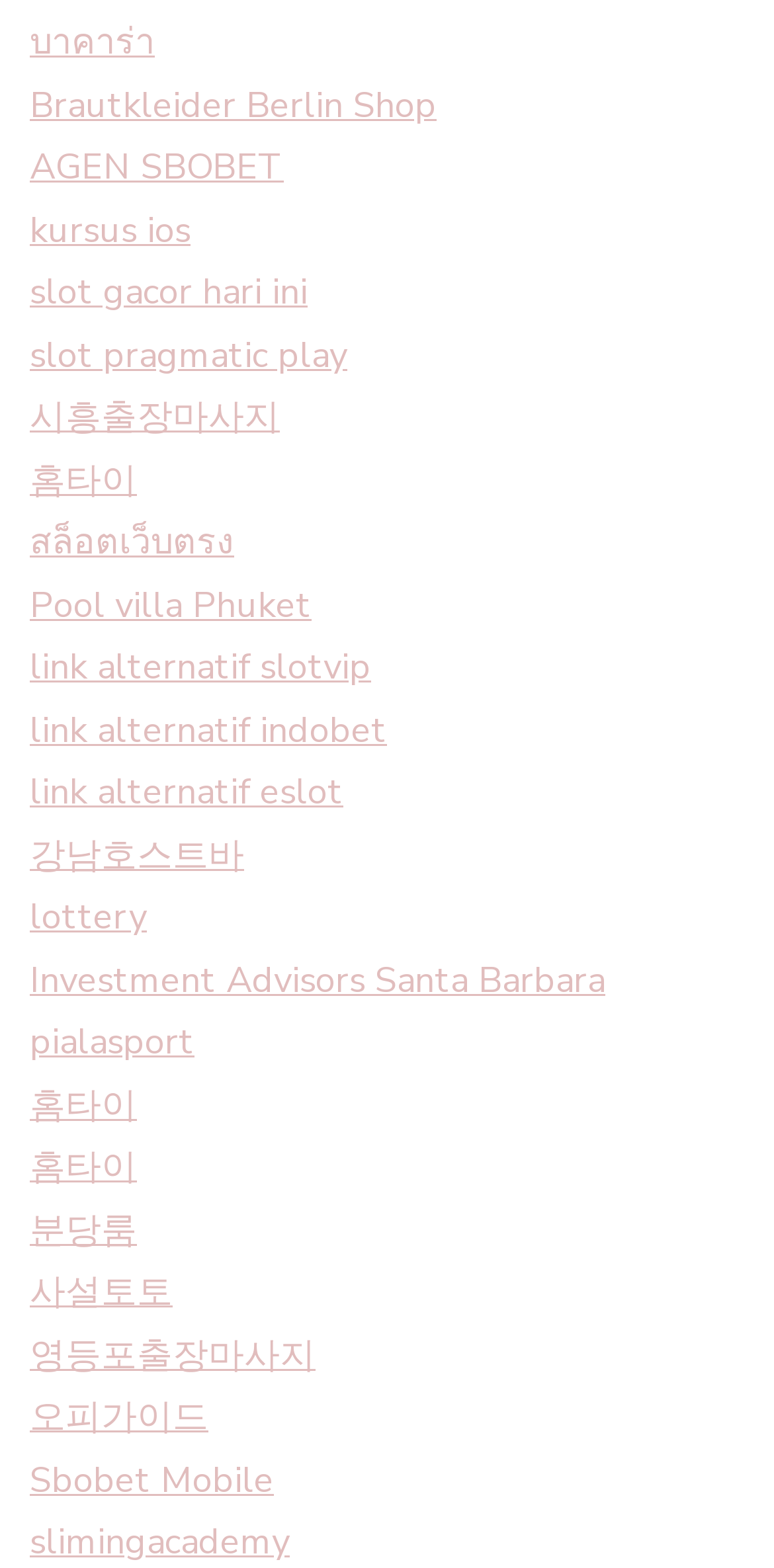Specify the bounding box coordinates of the region I need to click to perform the following instruction: "Learn about iOS courses". The coordinates must be four float numbers in the range of 0 to 1, i.e., [left, top, right, bottom].

[0.038, 0.131, 0.246, 0.162]